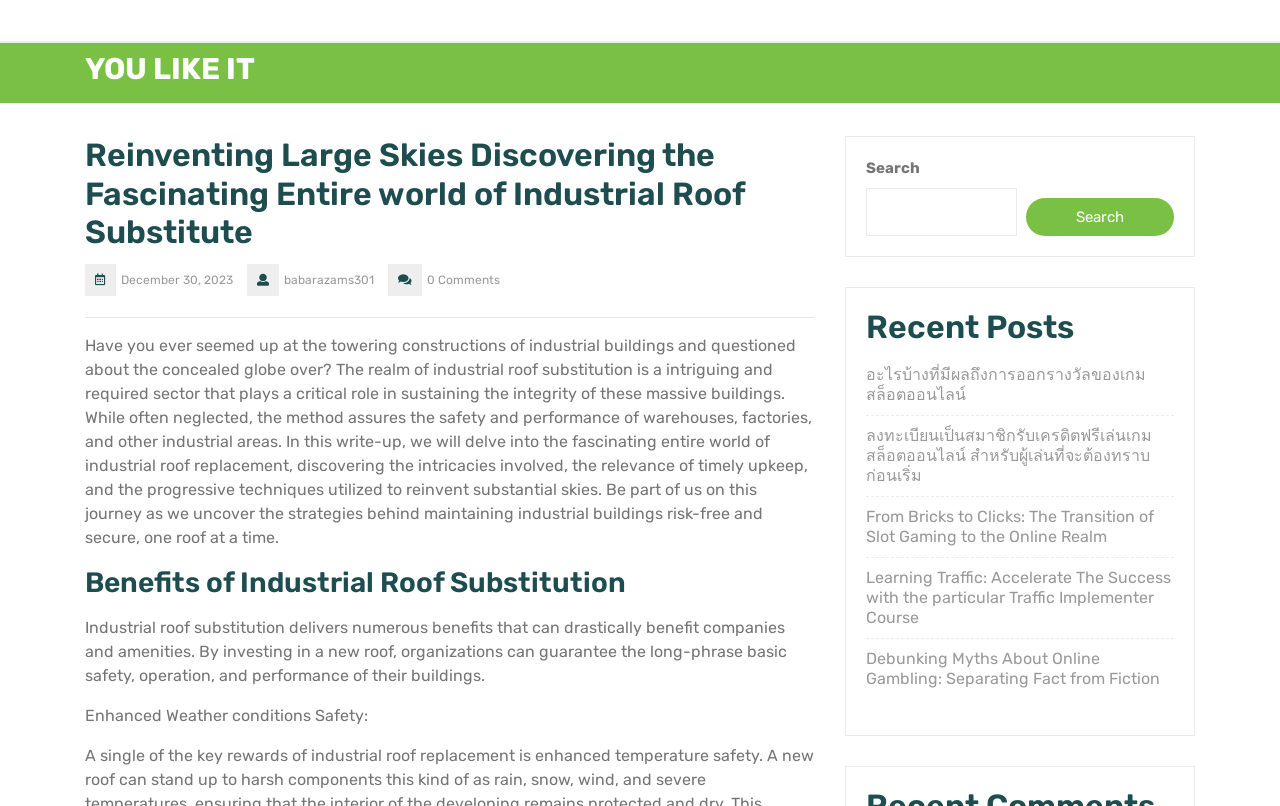Determine the bounding box coordinates for the UI element matching this description: "ลงทะเบียนเป็นสมาชิกรับเครดิตฟรีเล่นเกมสล็อตออนไลน์ สำหรับผู้เล่นที่จะต้องทราบก่อนเริ่ม".

[0.677, 0.528, 0.9, 0.601]